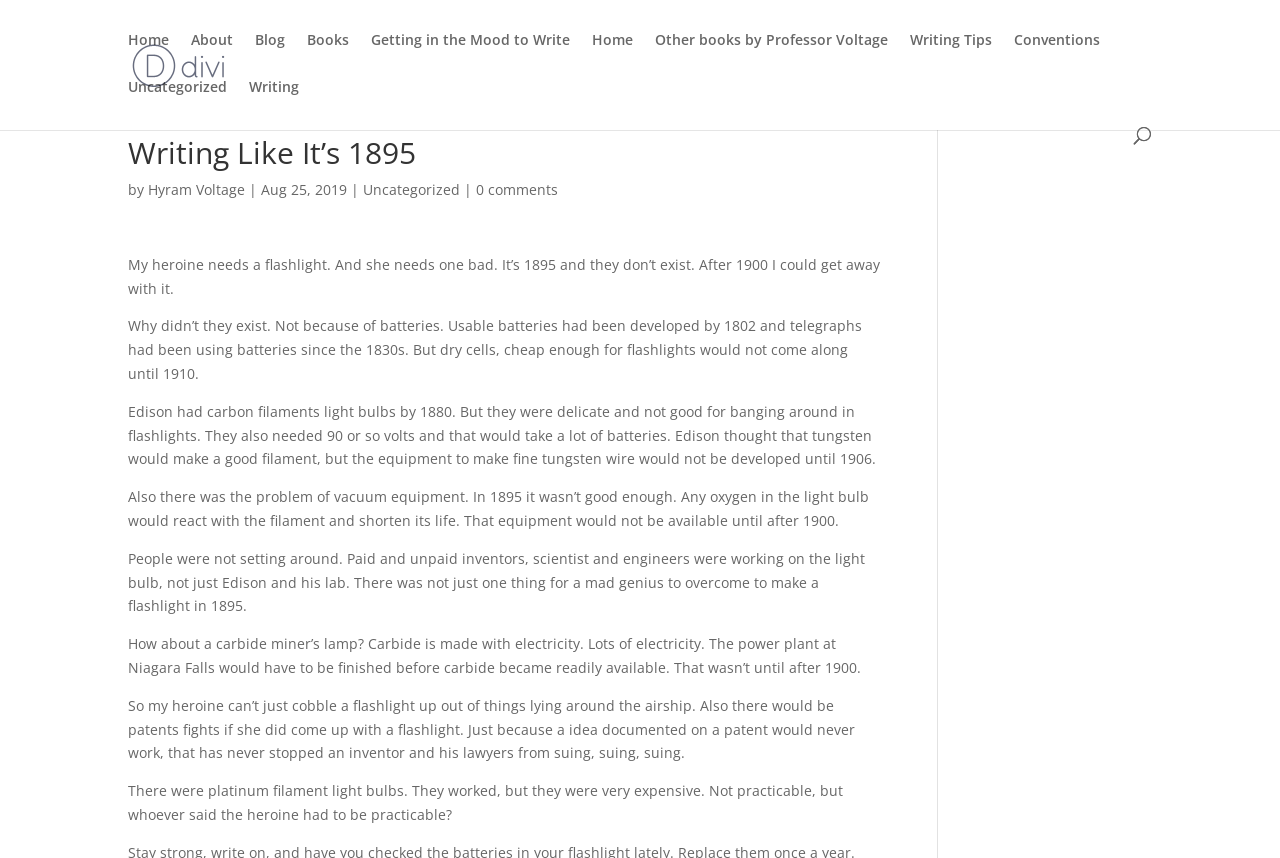Based on what you see in the screenshot, provide a thorough answer to this question: Why didn't Edison's carbon filaments work for flashlights?

The text states that 'Edison had carbon filaments light bulbs by 1880. But they were delicate and not good for banging around in flashlights. They also needed 90 or so volts and that would take a lot of batteries.' This implies that Edison's carbon filaments were not suitable for flashlights because they were delicate and required a high voltage.